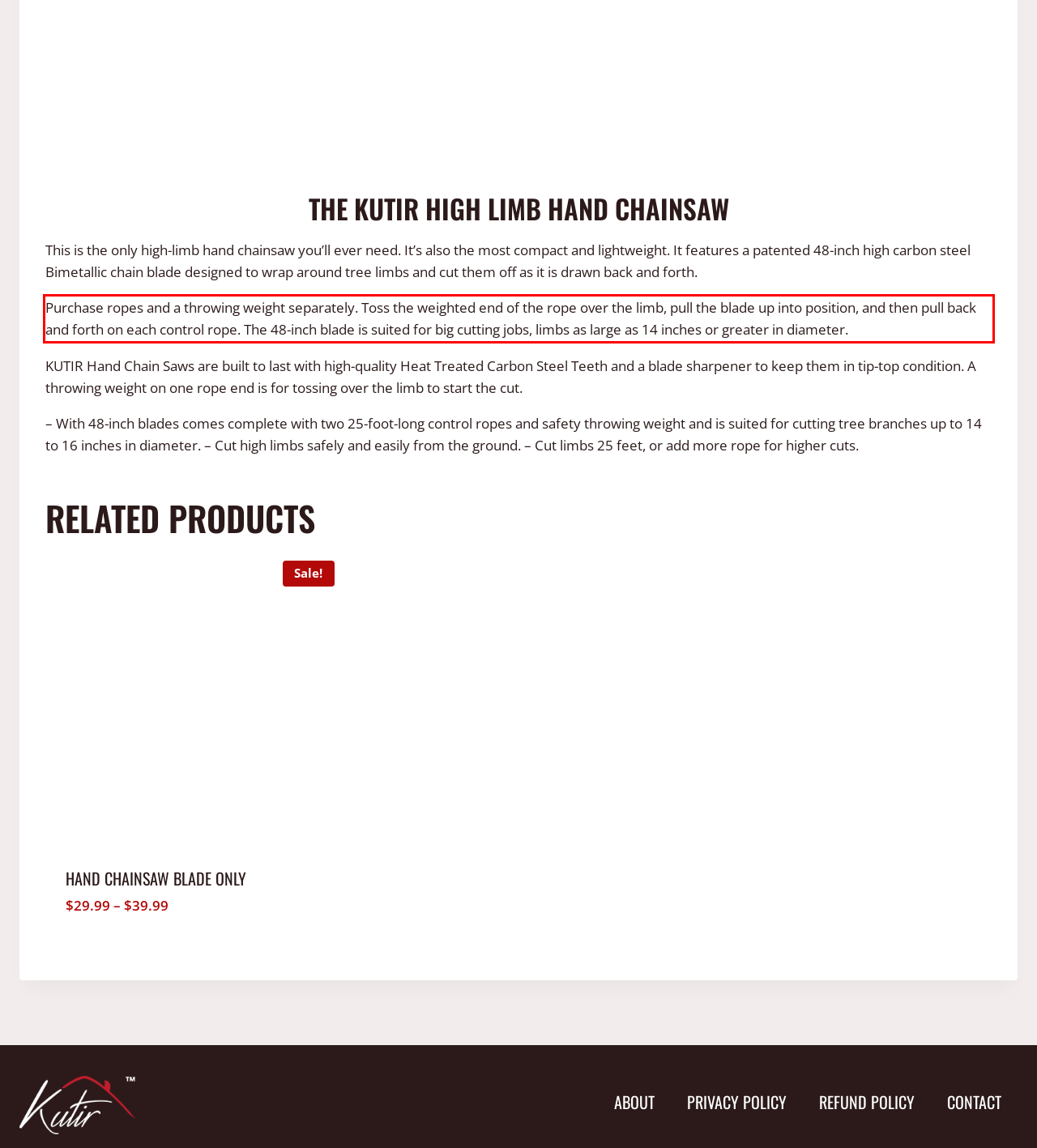Given the screenshot of a webpage, identify the red rectangle bounding box and recognize the text content inside it, generating the extracted text.

Purchase ropes and a throwing weight separately. Toss the weighted end of the rope over the limb, pull the blade up into position, and then pull back and forth on each control rope. The 48-inch blade is suited for big cutting jobs, limbs as large as 14 inches or greater in diameter.